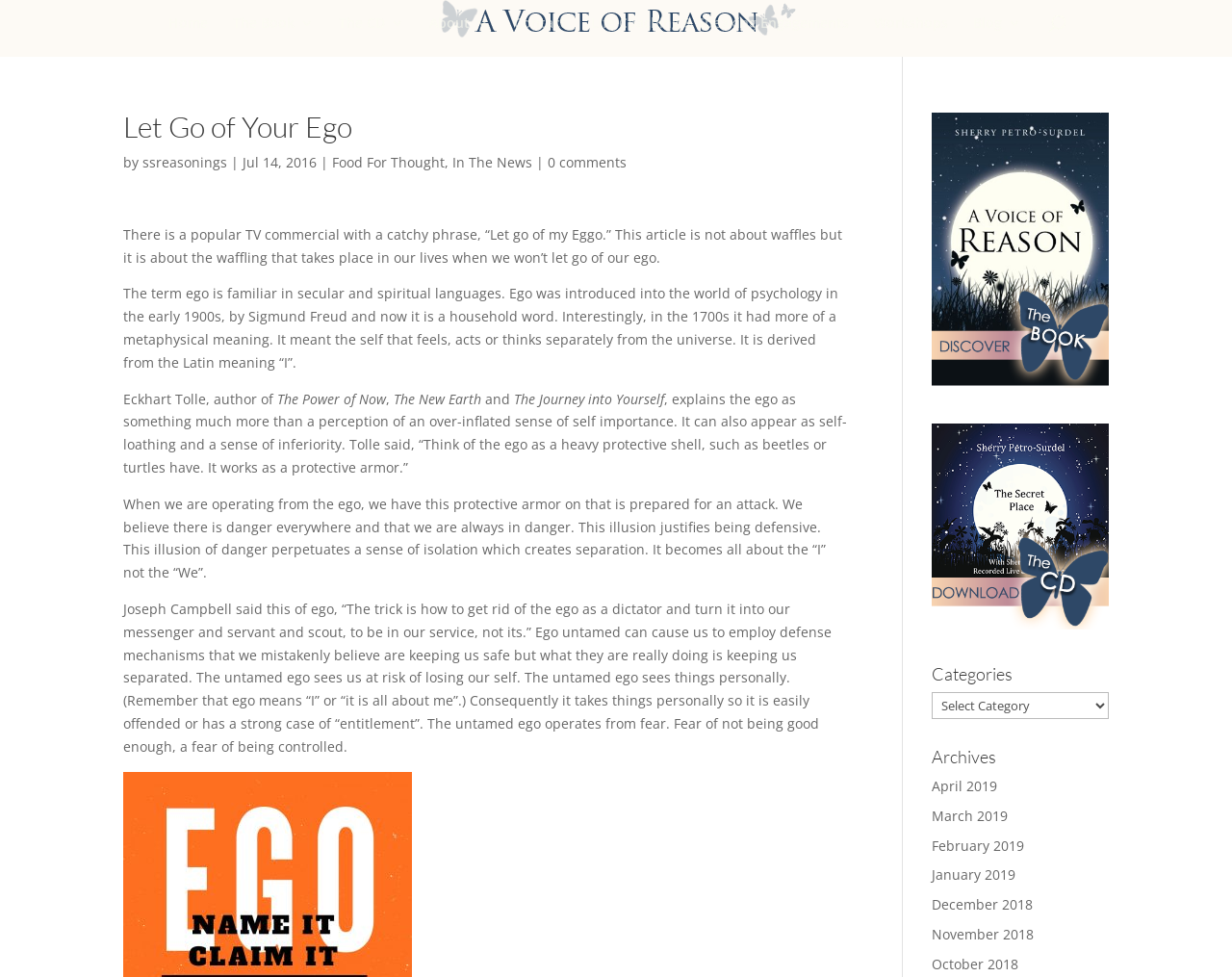What is the author of the book 'The Power of Now'?
Please provide a comprehensive answer based on the visual information in the image.

The webpage mentions Eckhart Tolle as the author of 'The Power of Now', which is a book that explains the concept of ego in a spiritual context.